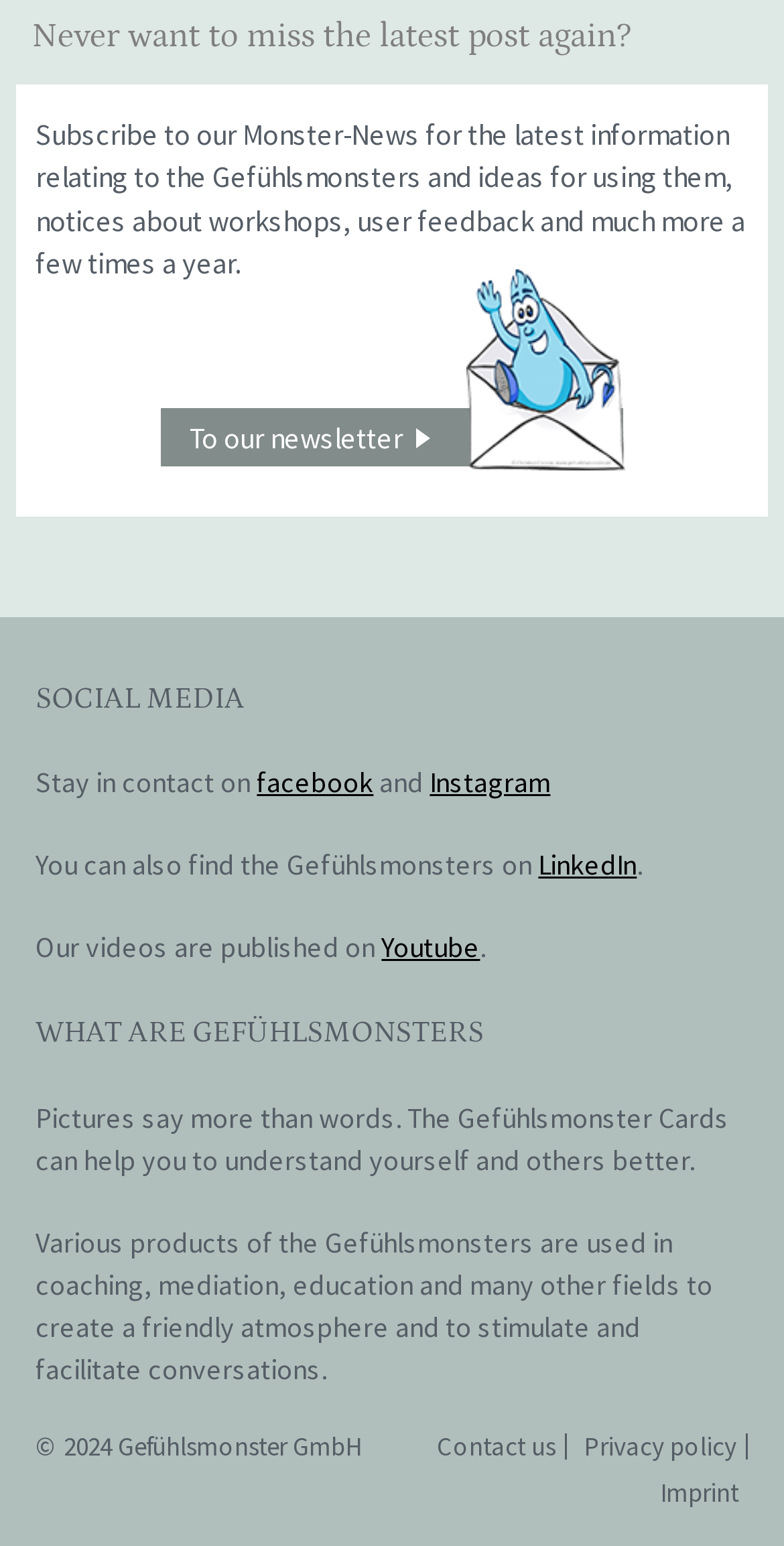Give a one-word or short-phrase answer to the following question: 
Where are the Gefühlsmonsters' videos published?

Youtube